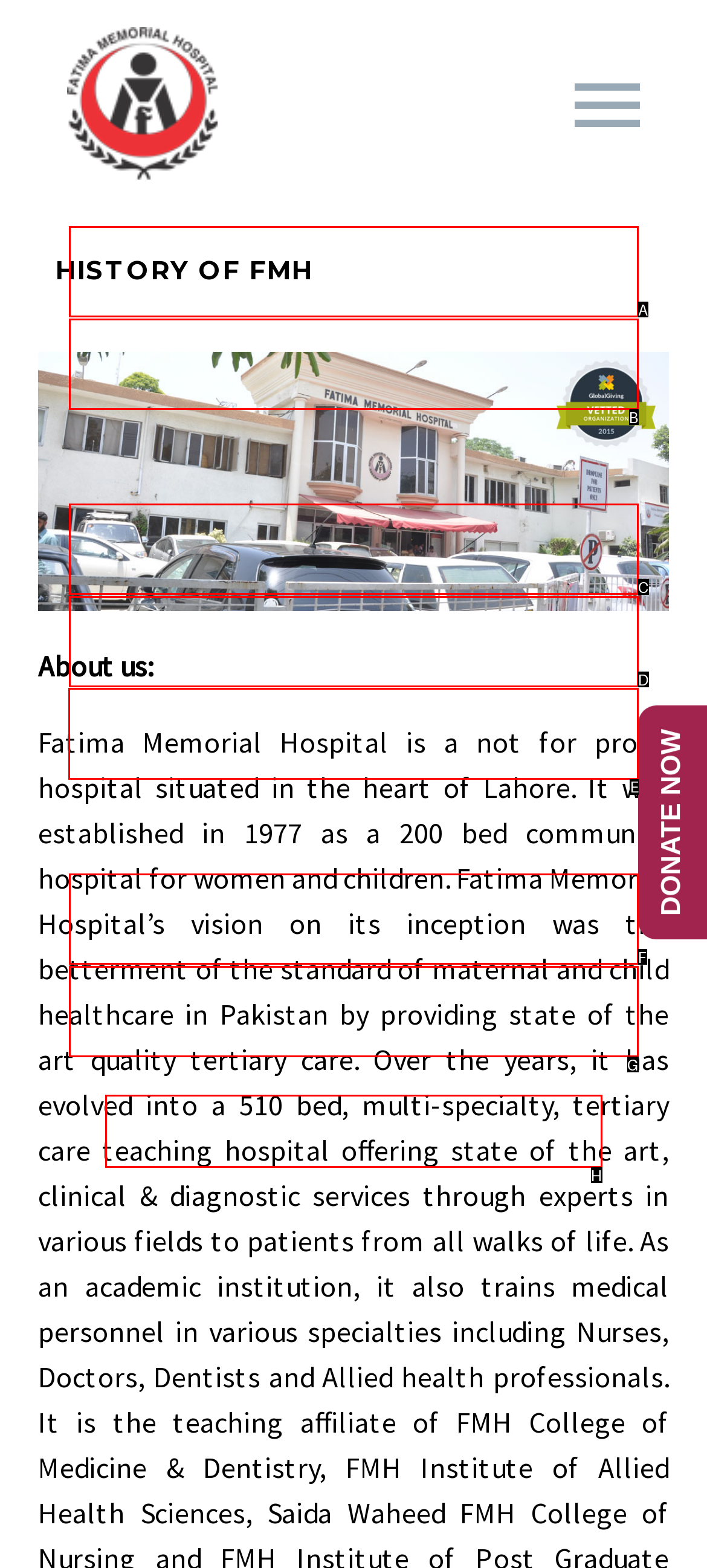Select the letter associated with the UI element you need to click to perform the following action: Donate to FMH
Reply with the correct letter from the options provided.

E